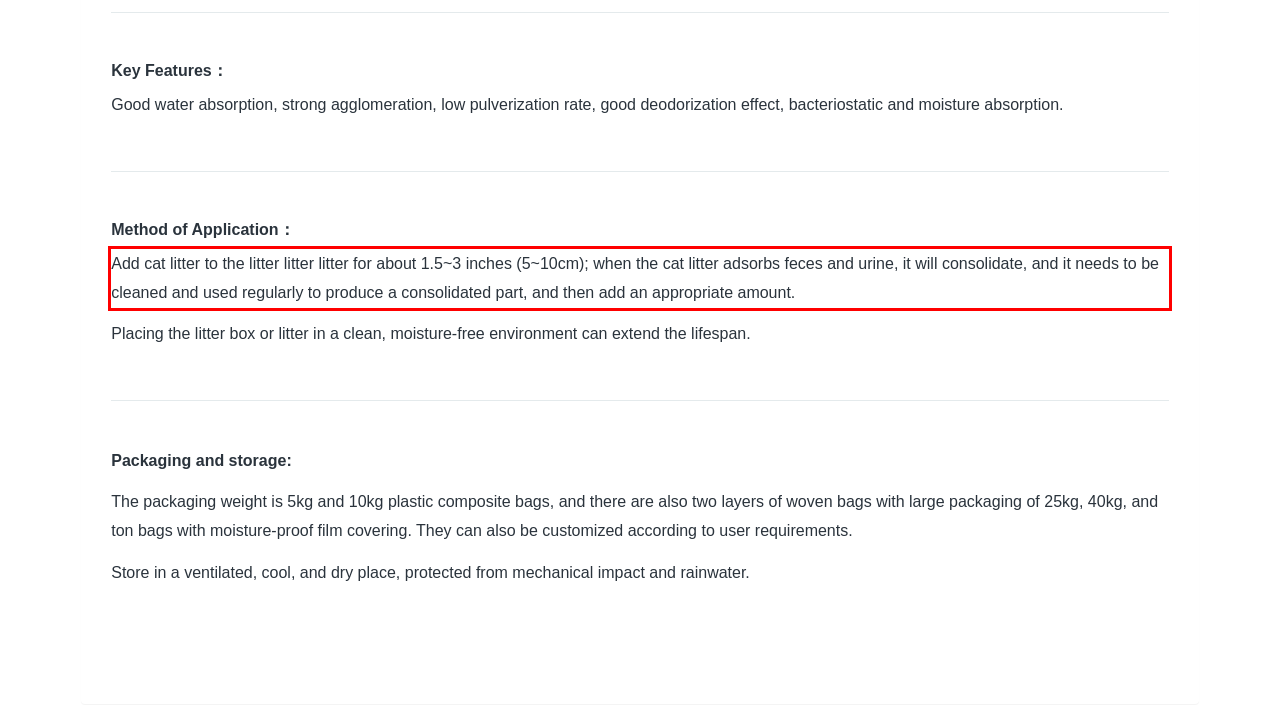Given a screenshot of a webpage with a red bounding box, extract the text content from the UI element inside the red bounding box.

Add cat litter to the litter litter litter for about 1.5~3 inches (5~10cm); when the cat litter adsorbs feces and urine, it will consolidate, and it needs to be cleaned and used regularly to produce a consolidated part, and then add an appropriate amount.